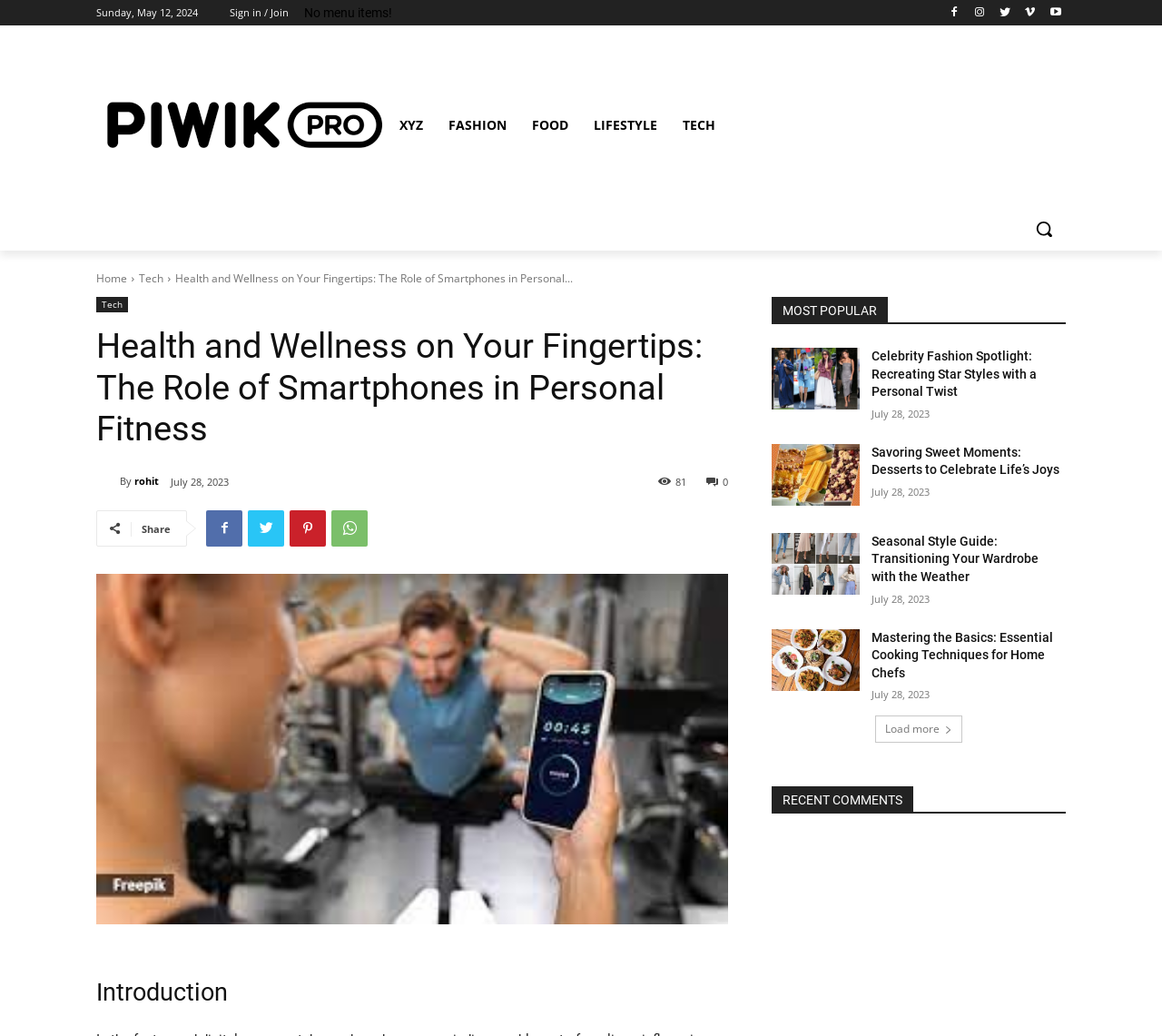Locate the bounding box coordinates of the element I should click to achieve the following instruction: "Load more articles".

[0.753, 0.691, 0.828, 0.717]